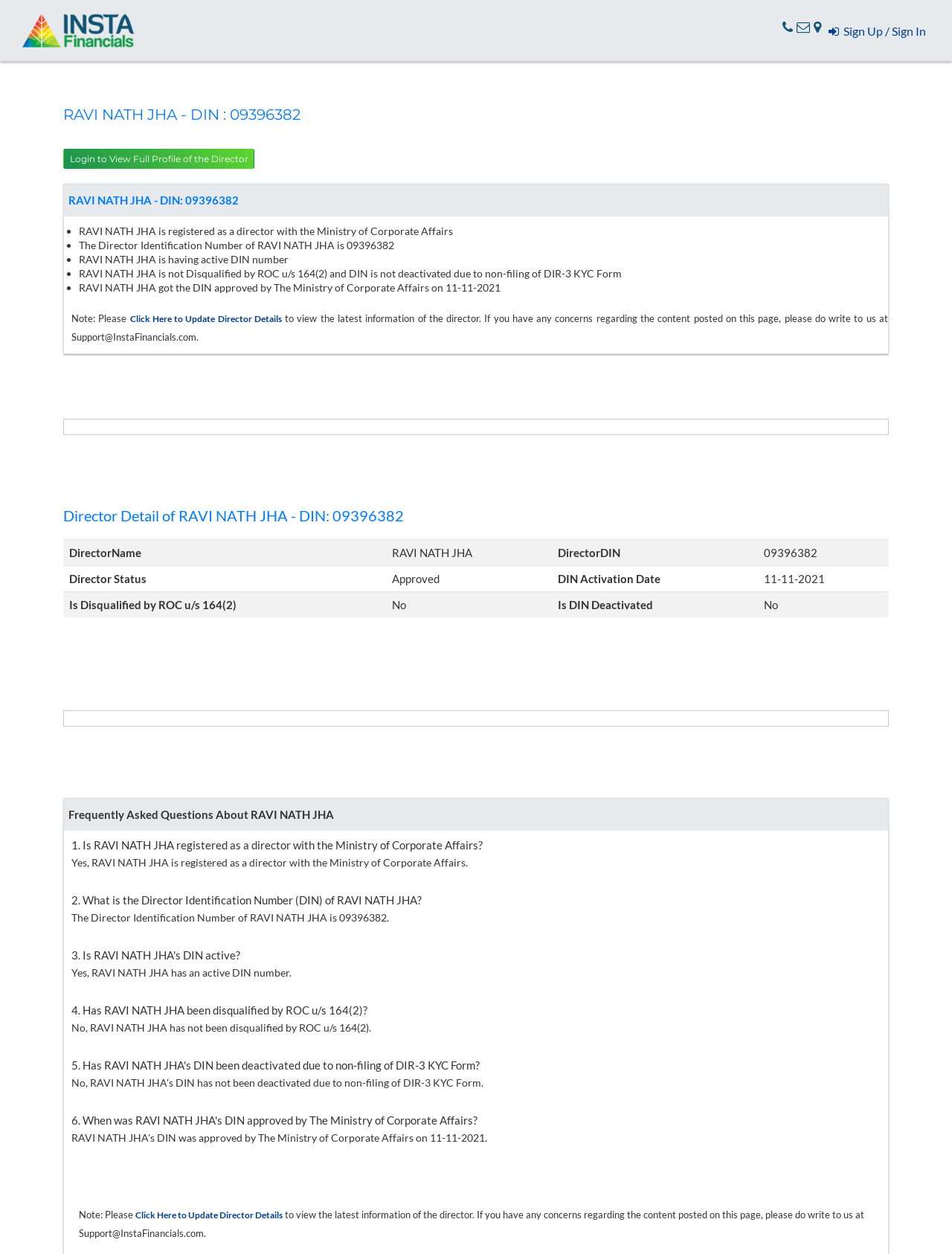Determine the coordinates of the bounding box that should be clicked to complete the instruction: "View the director details of RAVI NATH JHA". The coordinates should be represented by four float numbers between 0 and 1: [left, top, right, bottom].

[0.066, 0.404, 0.424, 0.418]